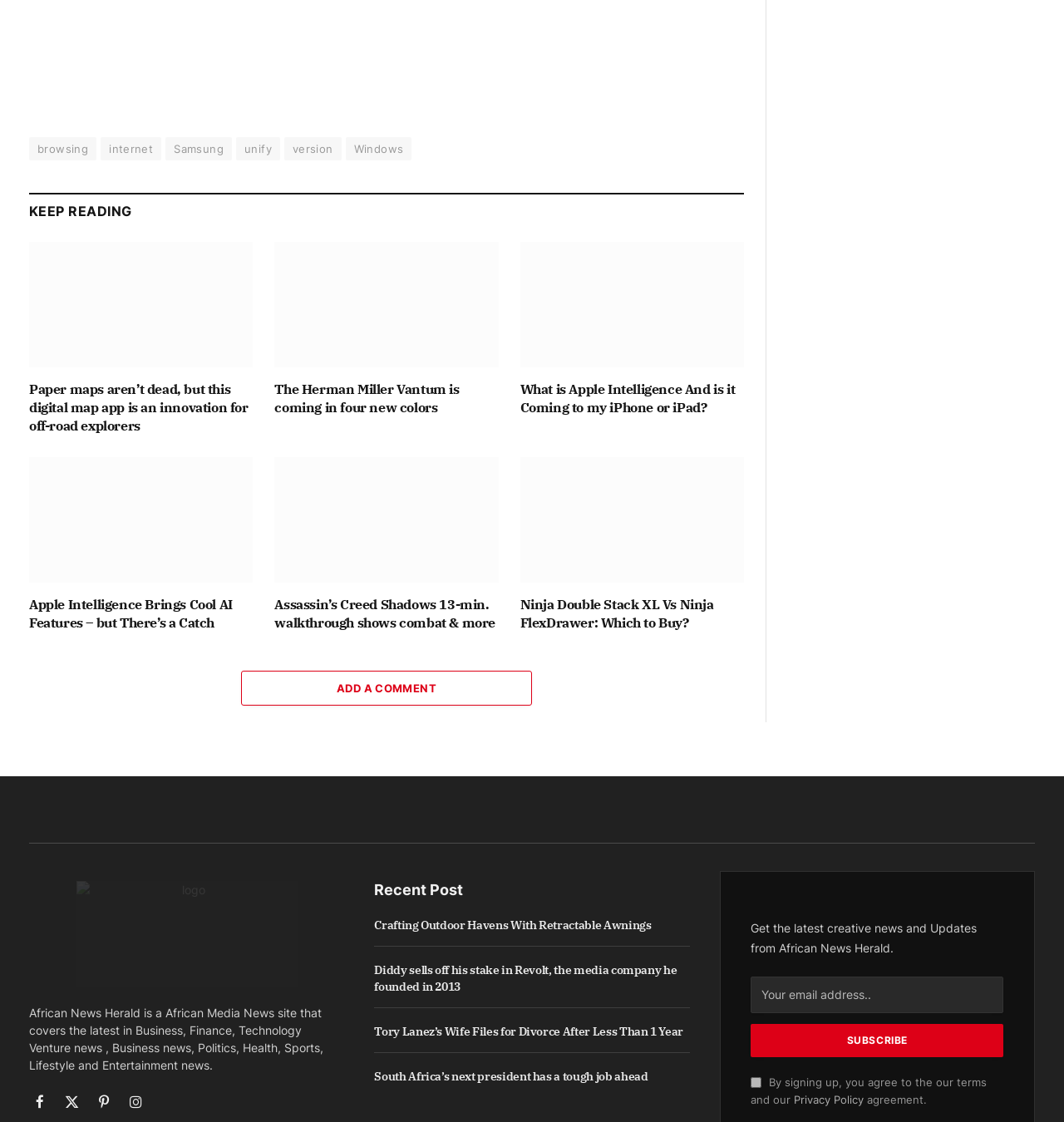Indicate the bounding box coordinates of the element that needs to be clicked to satisfy the following instruction: "Click on the 'Privacy Policy' link". The coordinates should be four float numbers between 0 and 1, i.e., [left, top, right, bottom].

[0.746, 0.975, 0.812, 0.986]